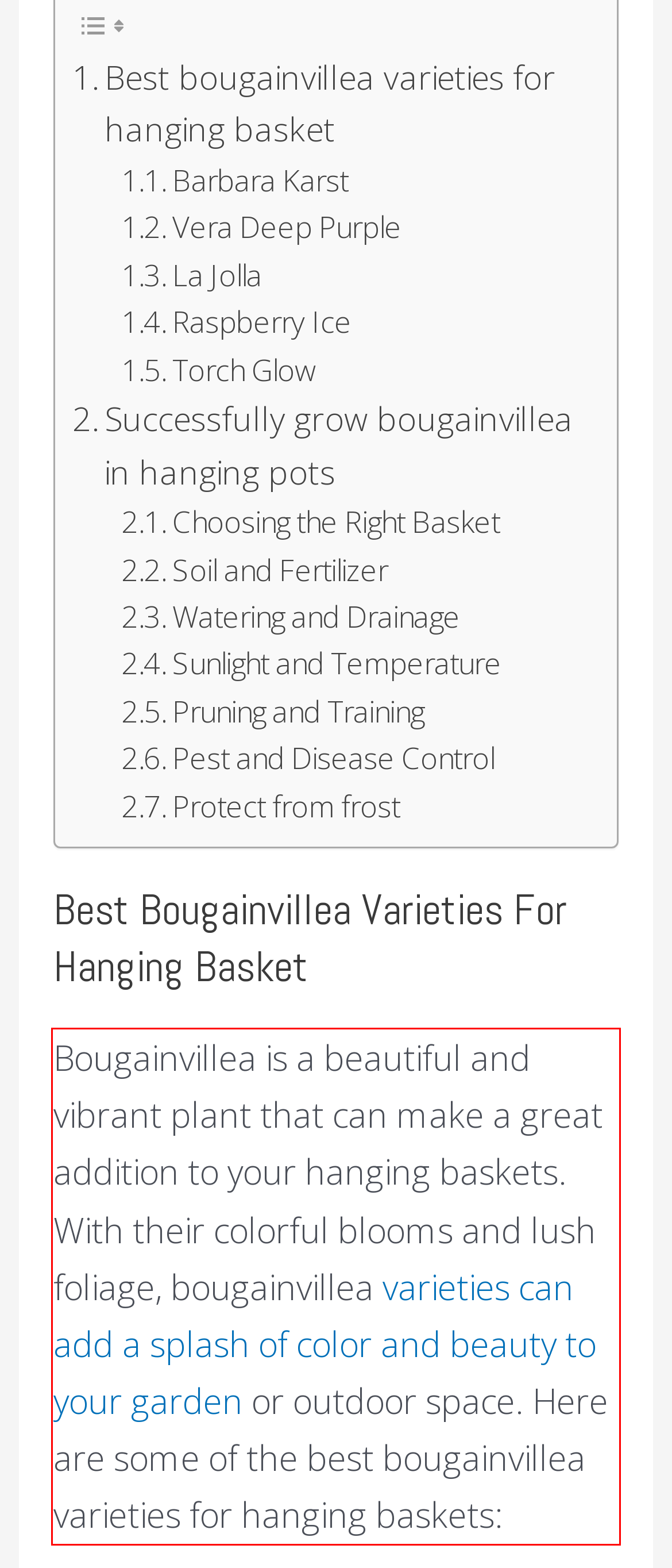Please extract the text content within the red bounding box on the webpage screenshot using OCR.

Bougainvillea is a beautiful and vibrant plant that can make a great addition to your hanging baskets. With their colorful blooms and lush foliage, bougainvillea varieties can add a splash of color and beauty to your garden or outdoor space. Here are some of the best bougainvillea varieties for hanging baskets: